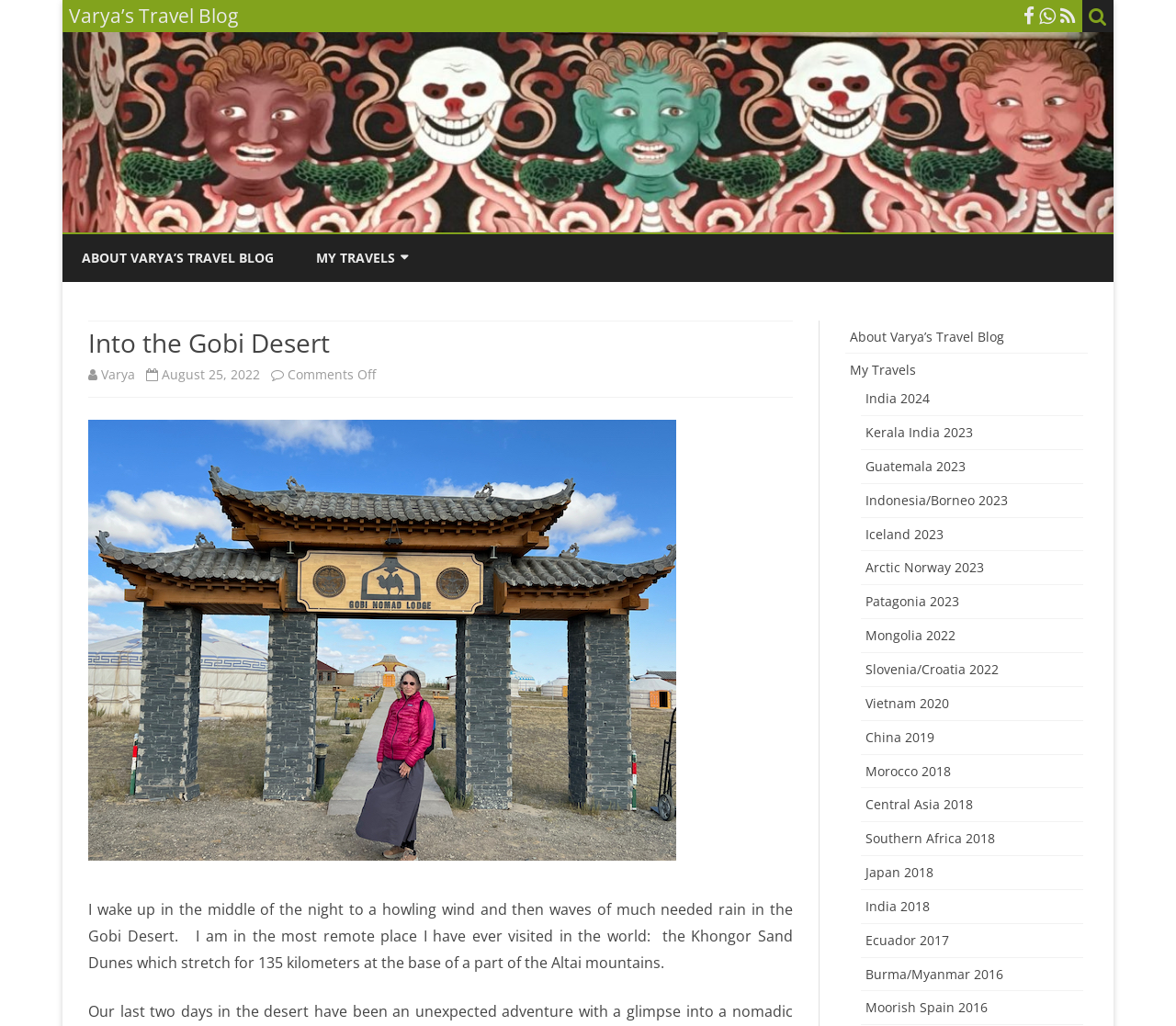Please find and give the text of the main heading on the webpage.

Into the Gobi Desert